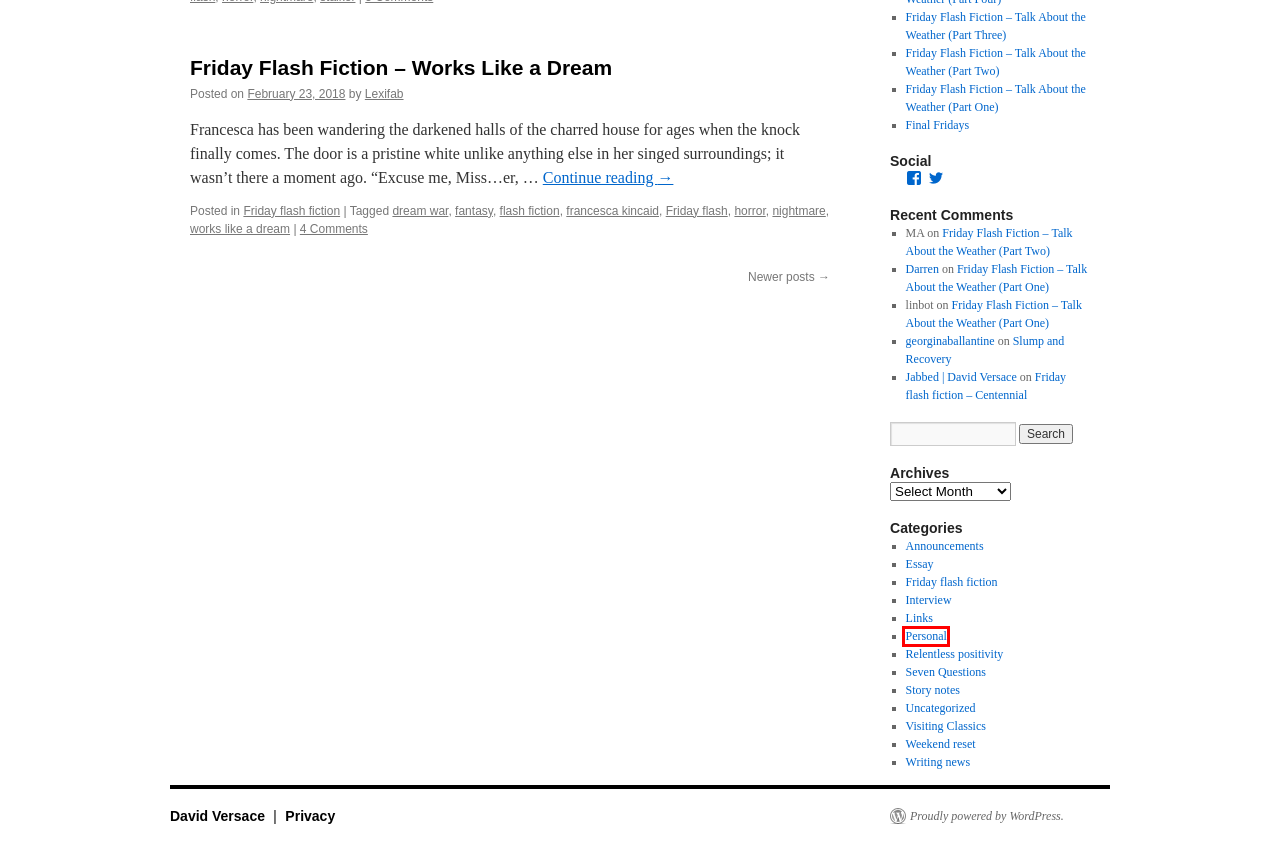Examine the screenshot of the webpage, which includes a red bounding box around an element. Choose the best matching webpage description for the page that will be displayed after clicking the element inside the red bounding box. Here are the candidates:
A. Personal | David Versace
B. fantasy | David Versace
C. Friday Flash Fiction – Talk About the Weather (Part Three) | David Versace
D. Friday Flash Fiction – Talk About the Weather (Part One) | David Versace
E. Visiting Classics | David Versace
F. Weekend reset | David Versace
G. Interview | David Versace
H. Relentless positivity | David Versace

A